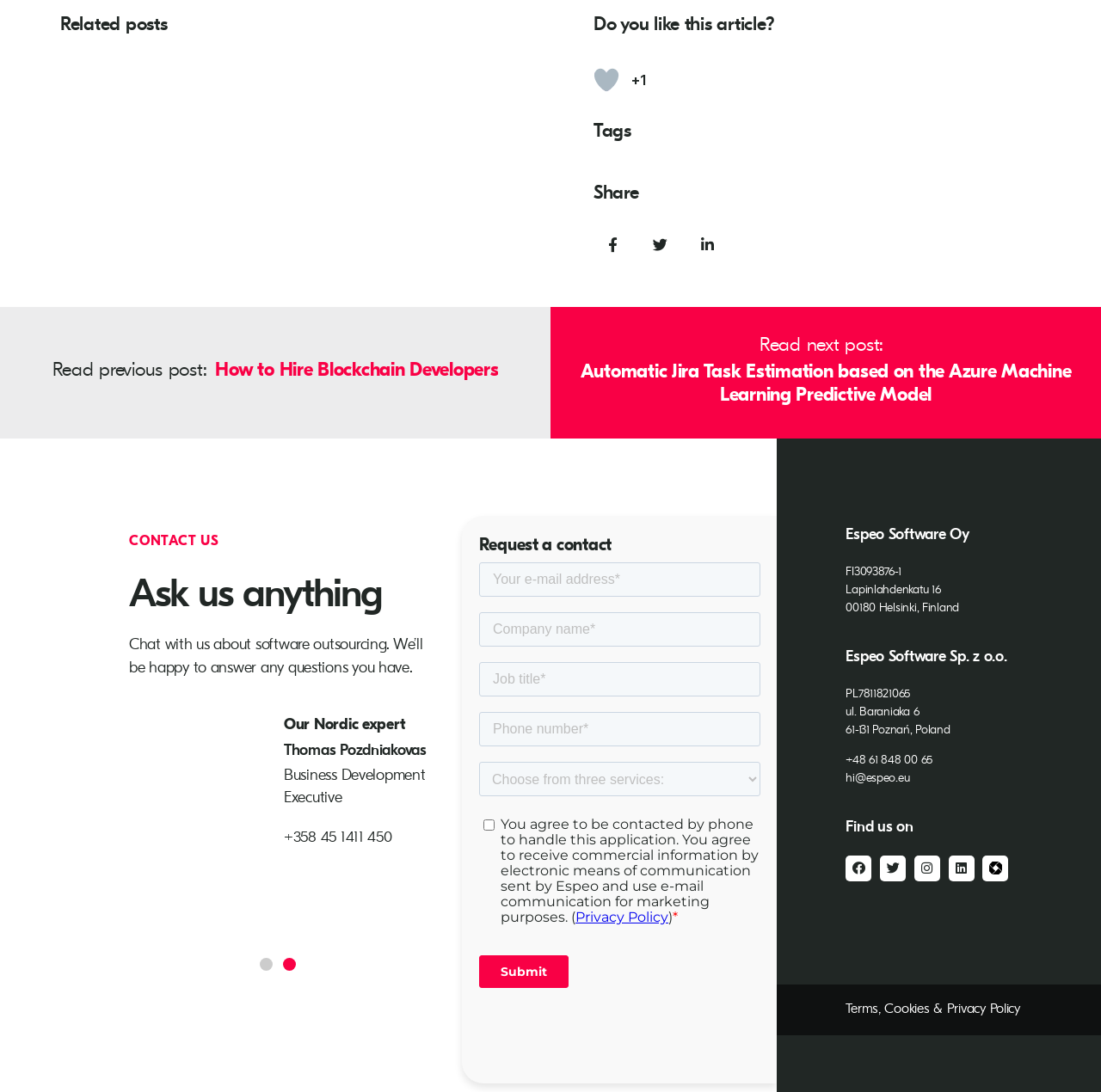Specify the bounding box coordinates for the region that must be clicked to perform the given instruction: "Like this article".

[0.539, 0.061, 0.562, 0.085]